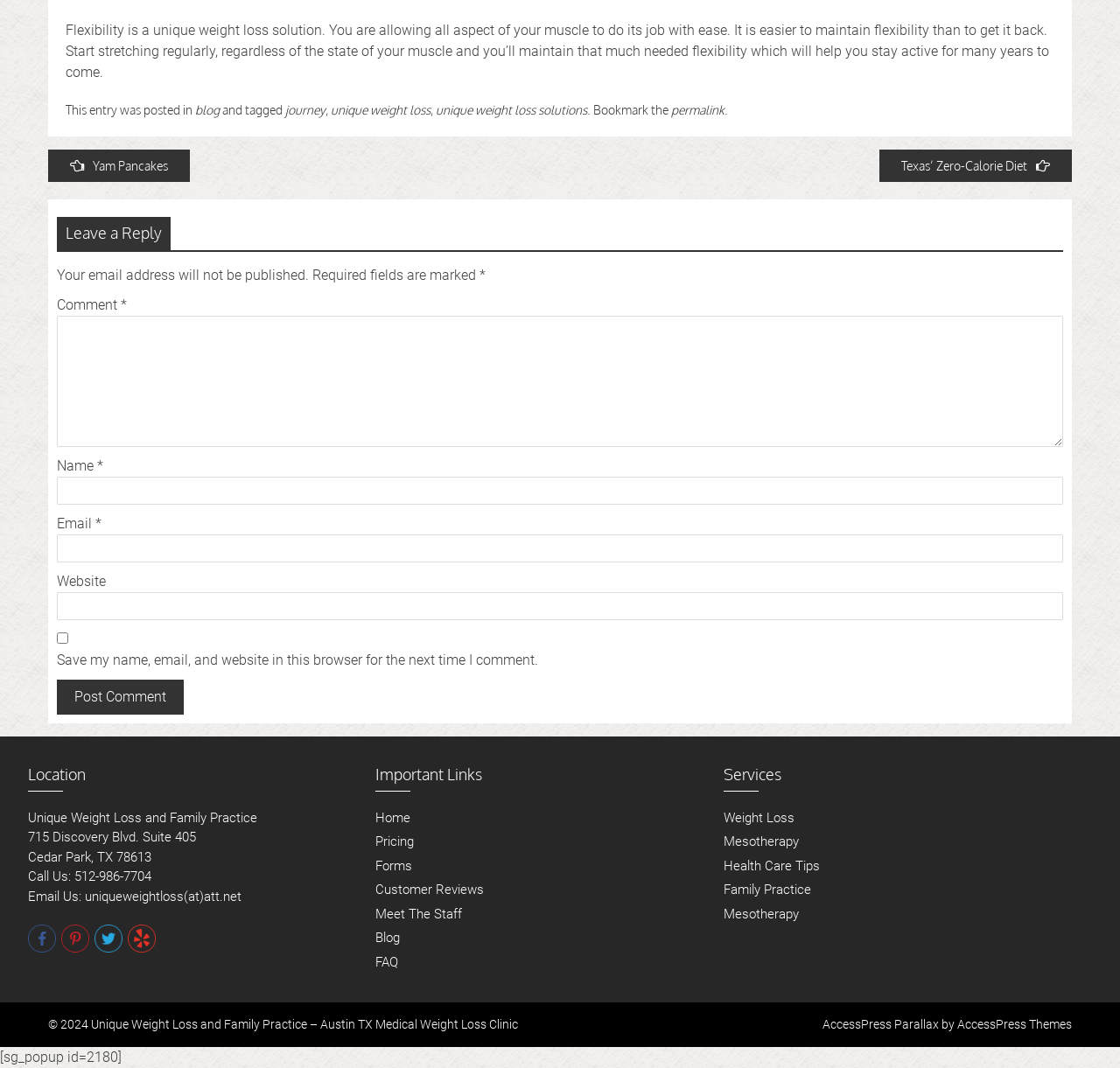Please find the bounding box coordinates of the element's region to be clicked to carry out this instruction: "Make an OUT OF STOCK ENQUIRY".

None